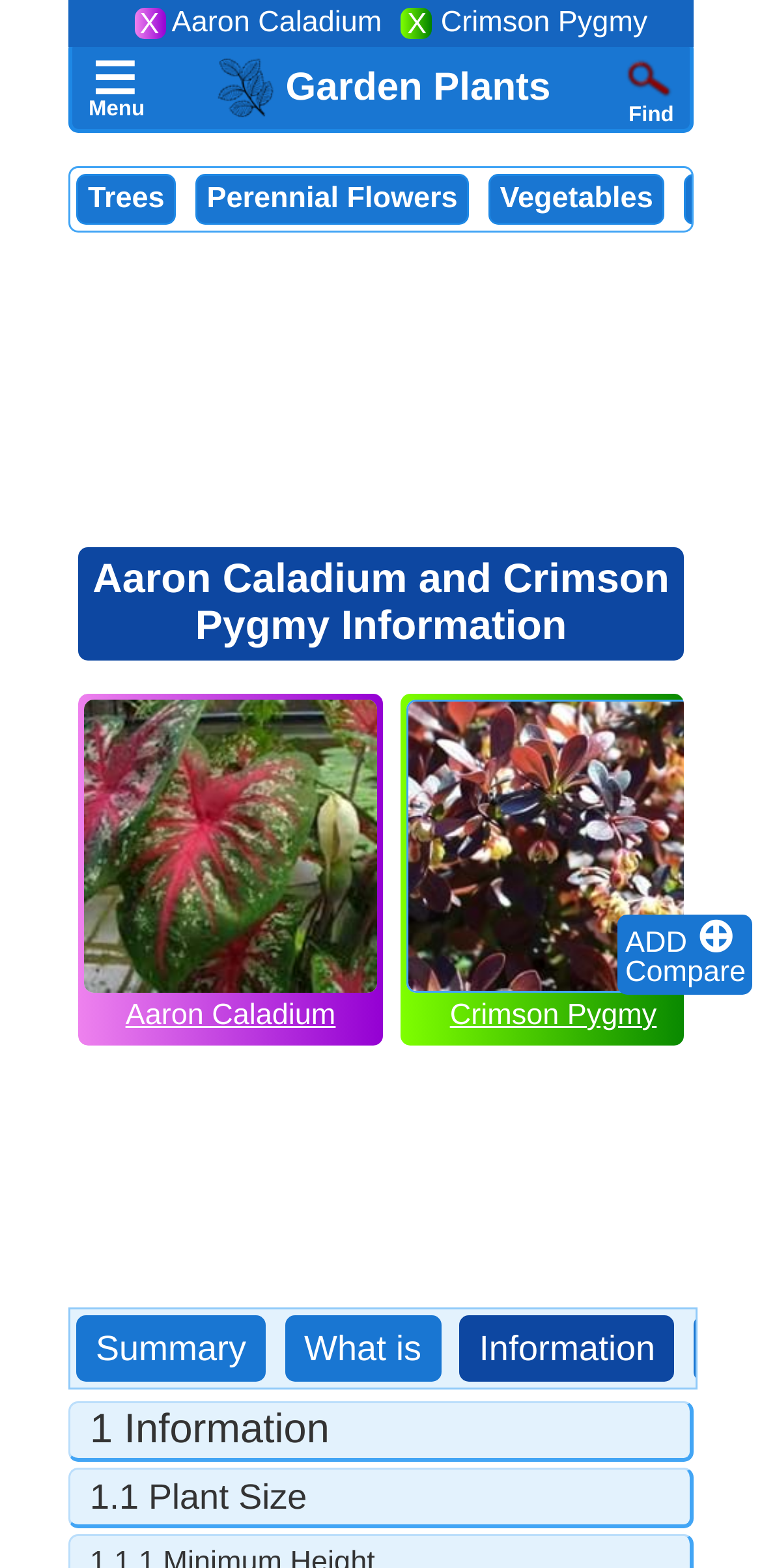How many plants are being compared?
Please look at the screenshot and answer in one word or a short phrase.

Two